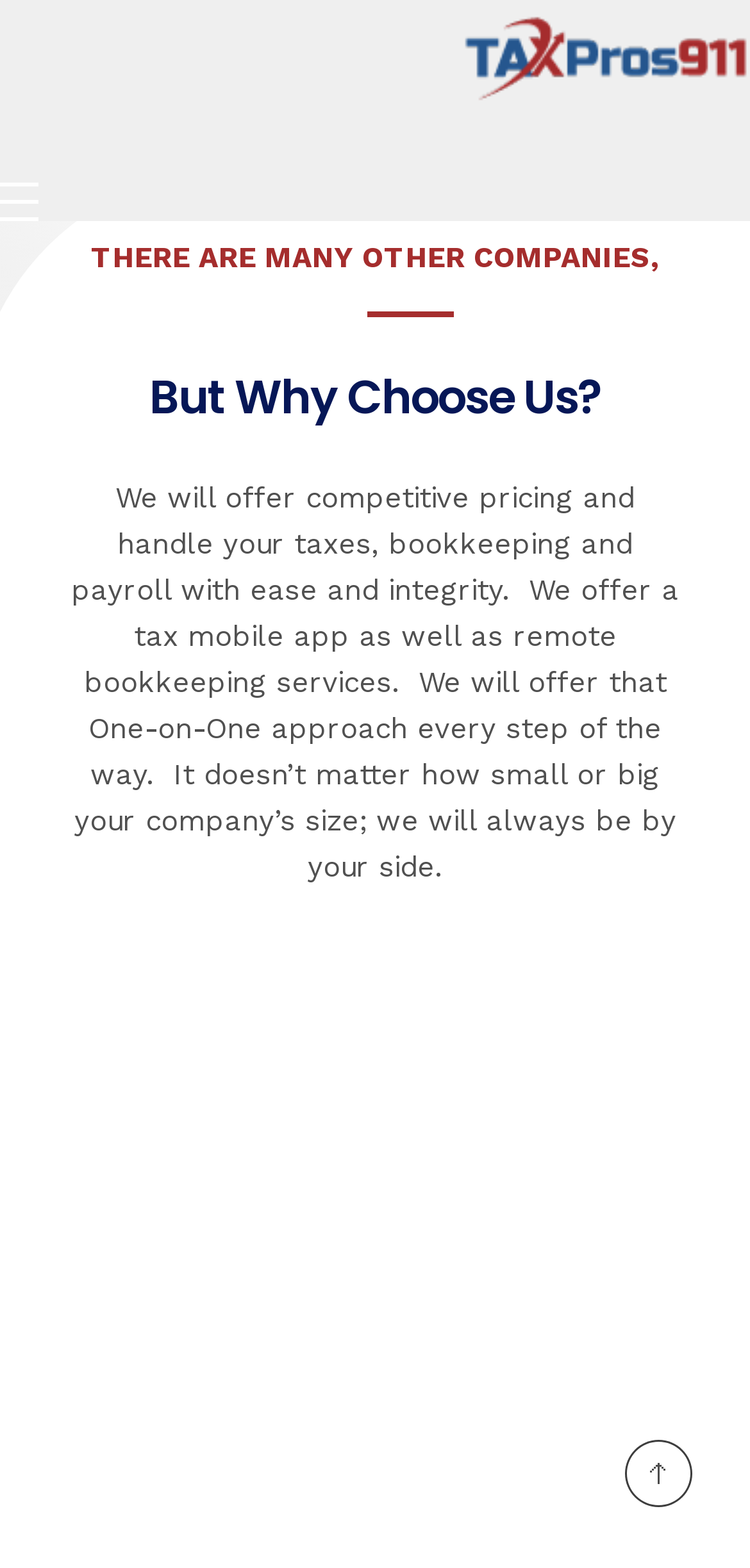Using the provided element description: "parent_node: TaxPros911.com title="TaxPros911.com"", determine the bounding box coordinates of the corresponding UI element in the screenshot.

[0.615, 0.0, 1.0, 0.076]